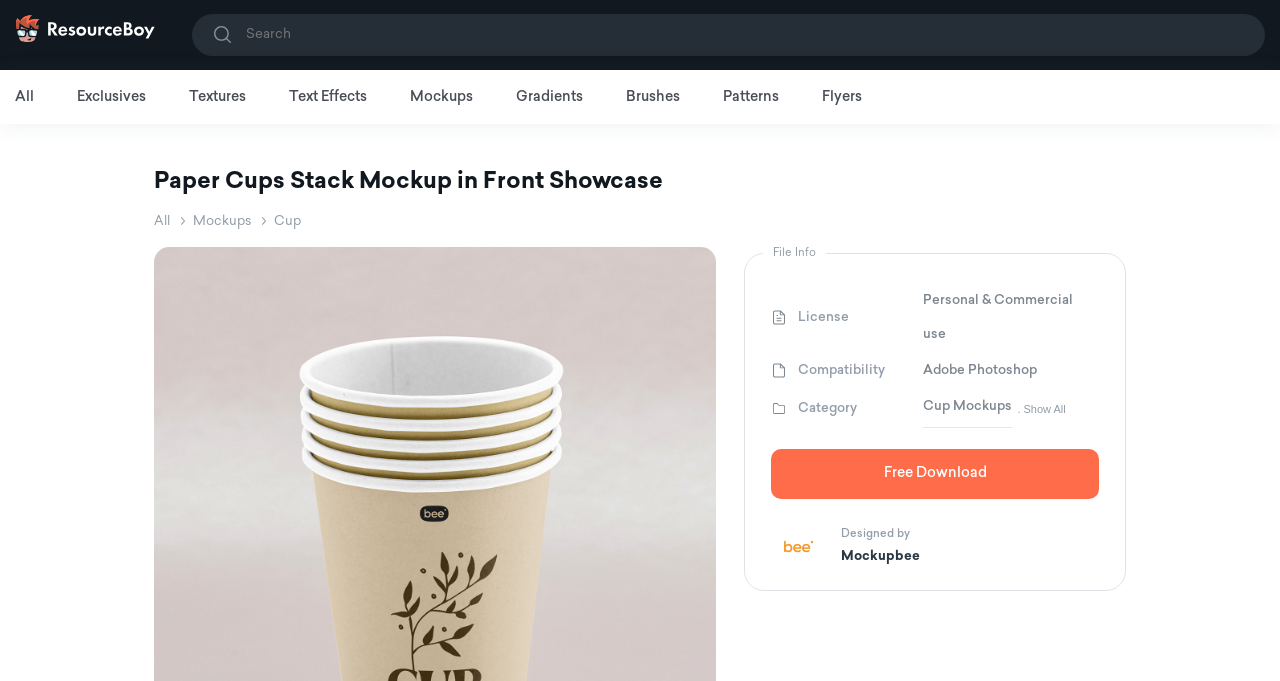Please locate the bounding box coordinates of the element that should be clicked to complete the given instruction: "Explore cup mockups".

[0.721, 0.572, 0.791, 0.628]